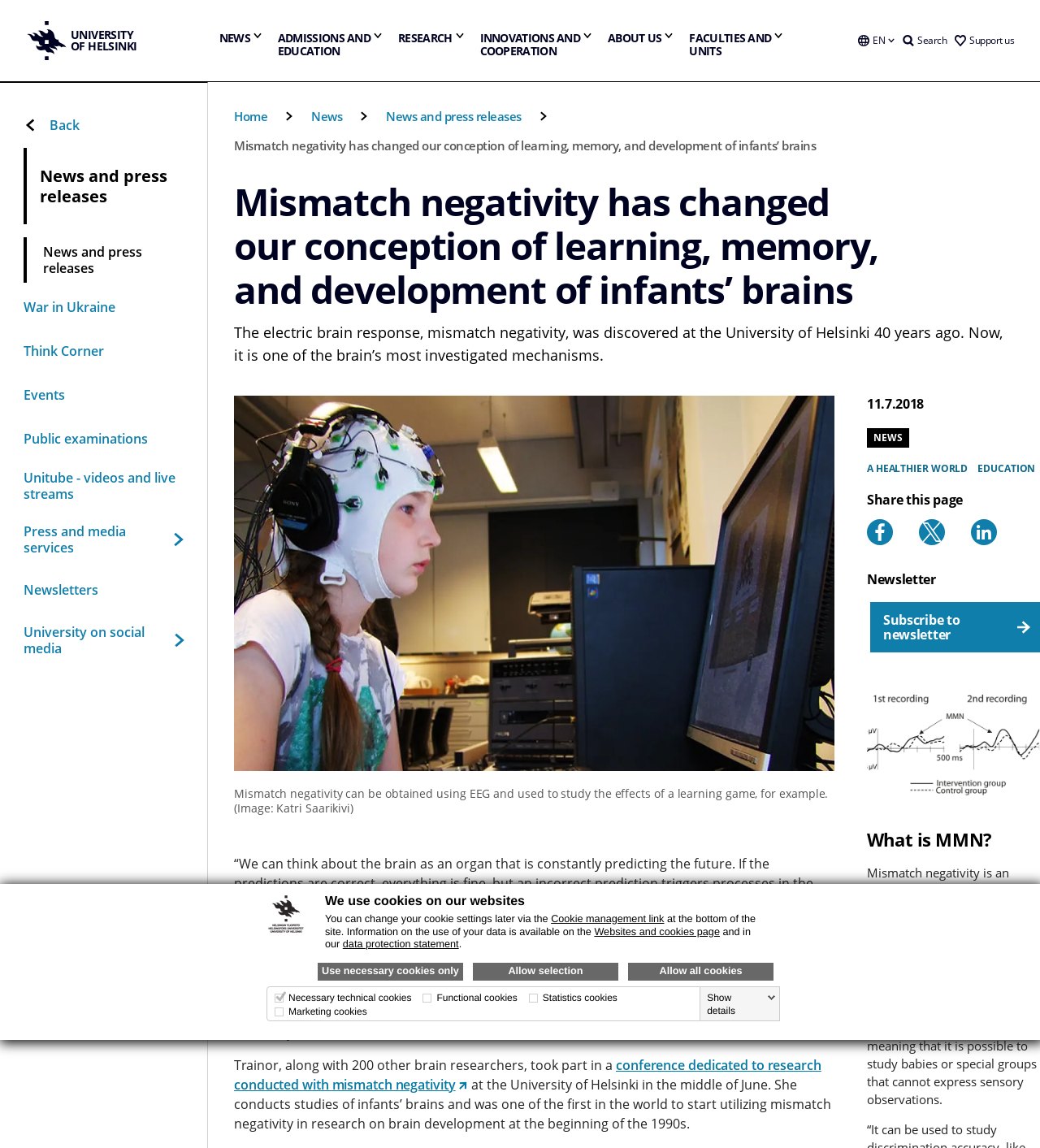What is the image below the news article about?
Can you give a detailed and elaborate answer to the question?

I found the answer by looking at the image and its caption, which says 'Mismatch negativity can be obtained using EEG and used to study the effects of a learning game, for example. (Image: Katri Saarikivi)'.